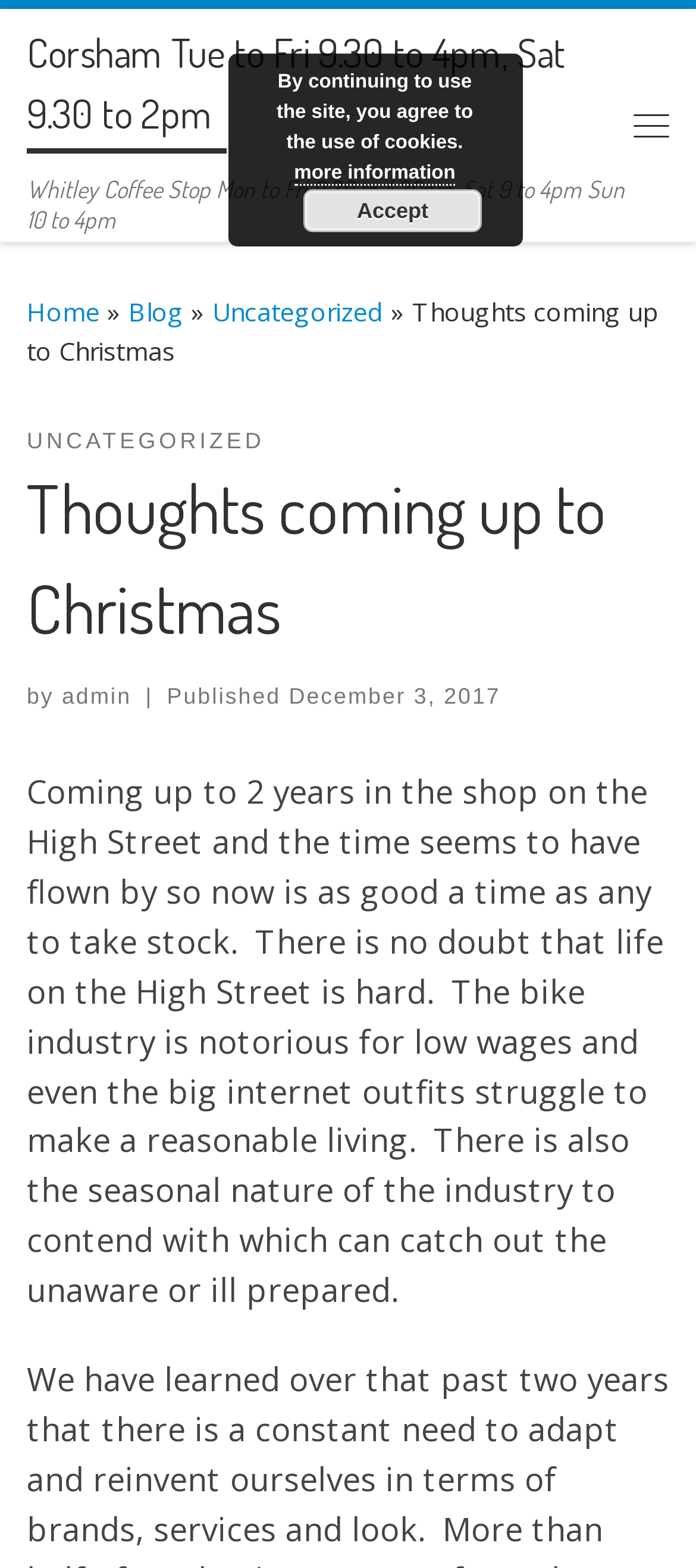Locate the bounding box coordinates of the element you need to click to accomplish the task described by this instruction: "Go to 'Home' page".

[0.038, 0.188, 0.144, 0.209]